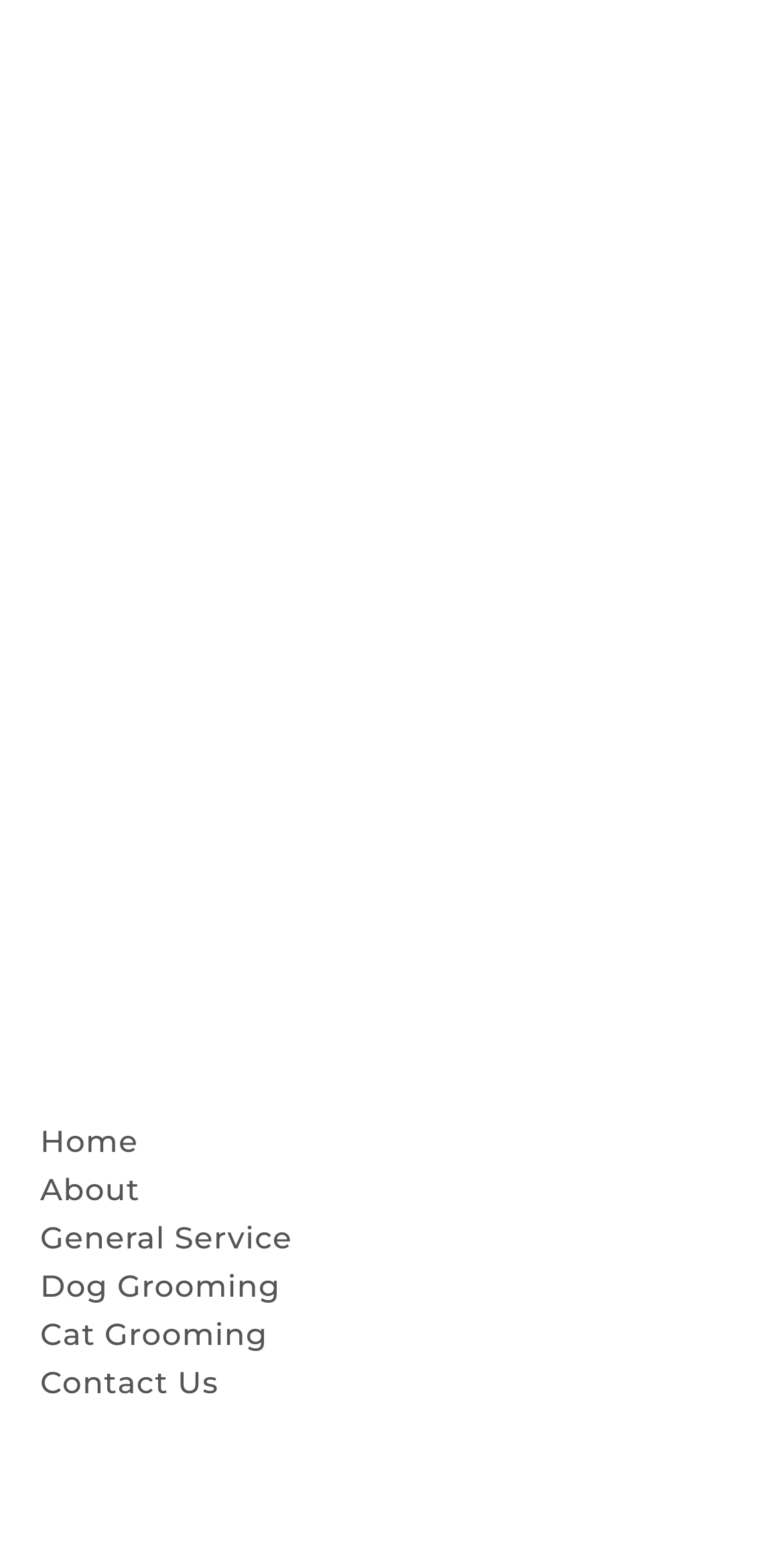What is the contact email? Refer to the image and provide a one-word or short phrase answer.

enquiry@hops.com.my